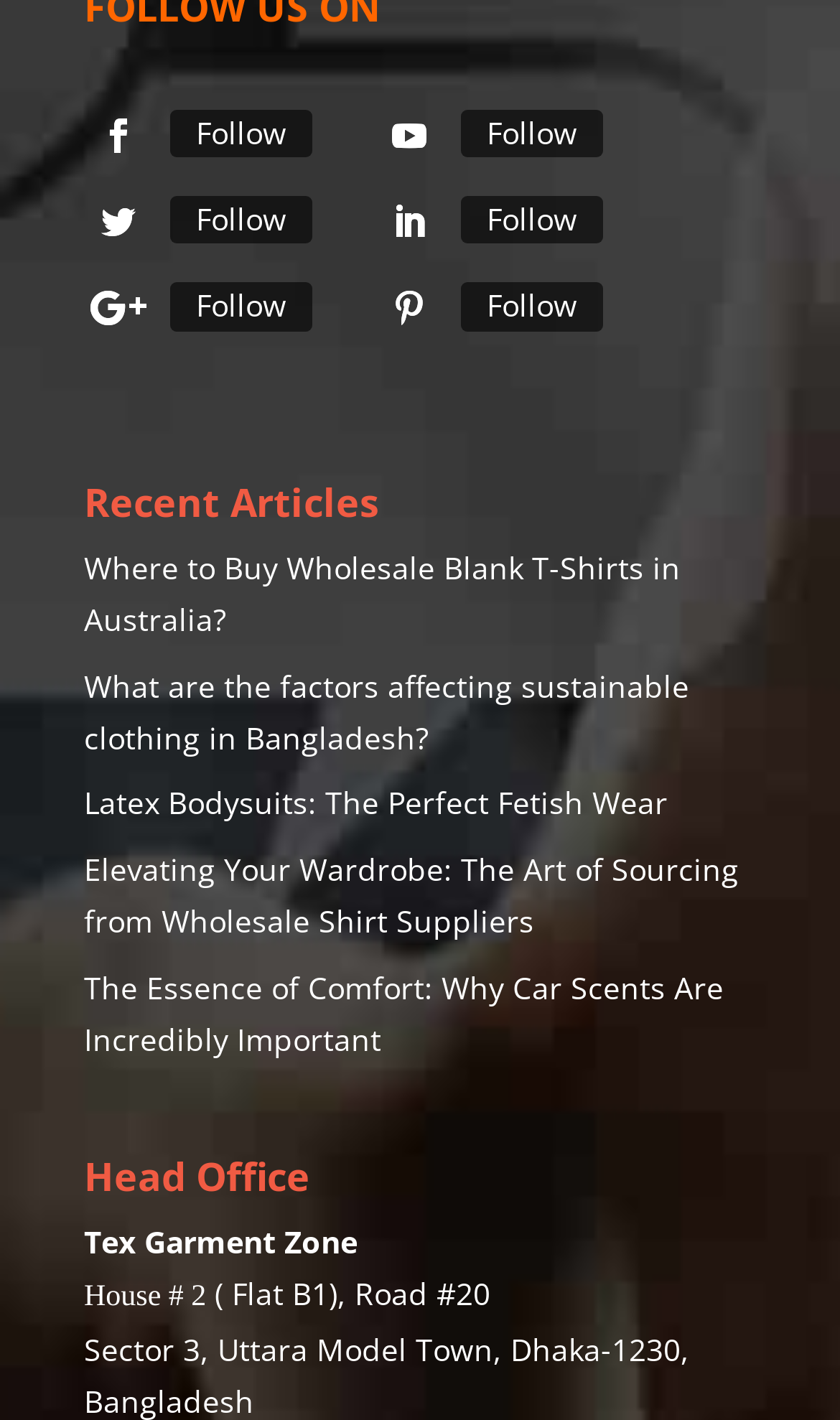Given the content of the image, can you provide a detailed answer to the question?
What is the name of the head office?

I looked for the heading 'Head Office' and found the static text 'Tex Garment Zone' below it, which is likely the name of the head office.